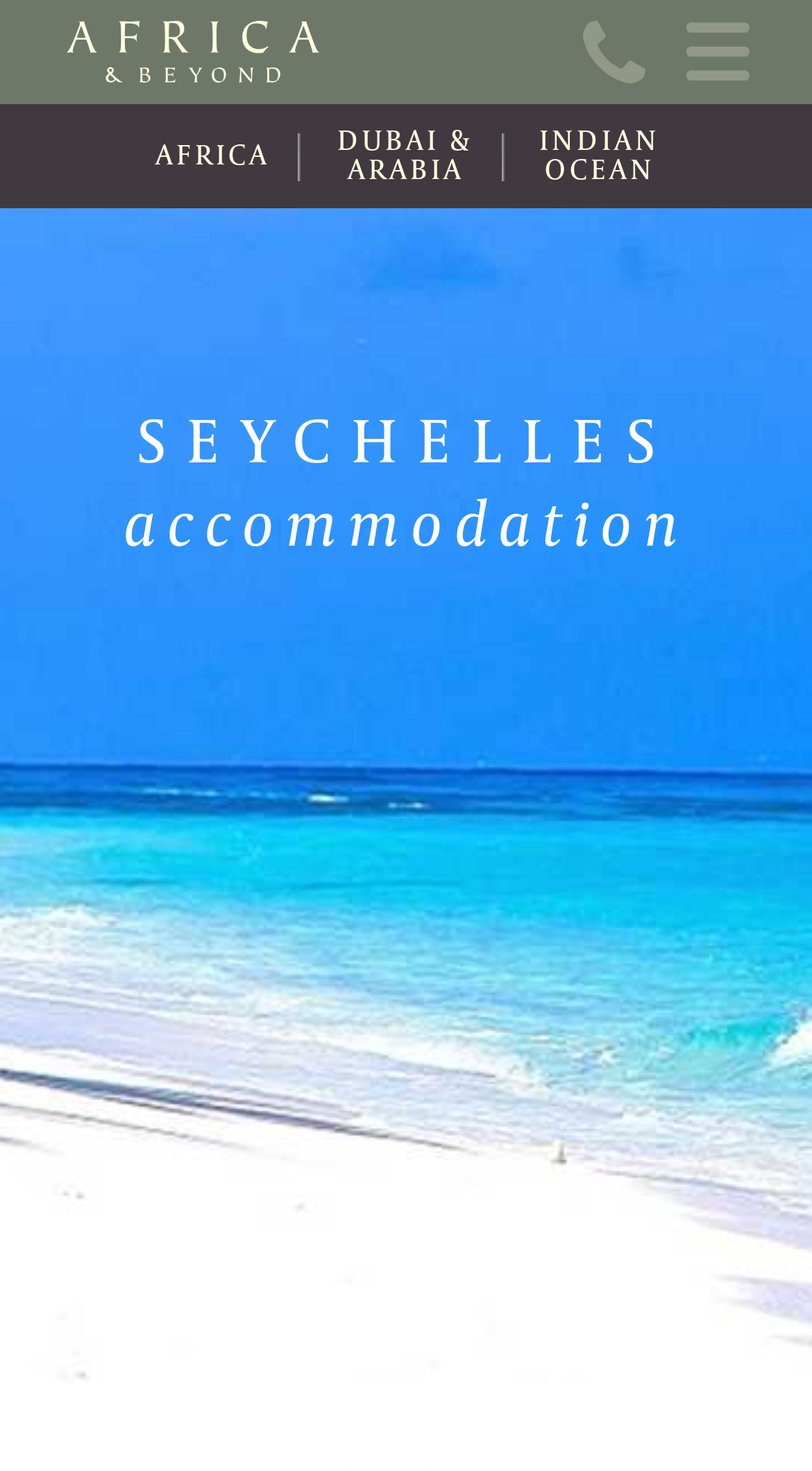Reply to the question with a single word or phrase:
What is the name of the island mentioned?

Denis Private Island